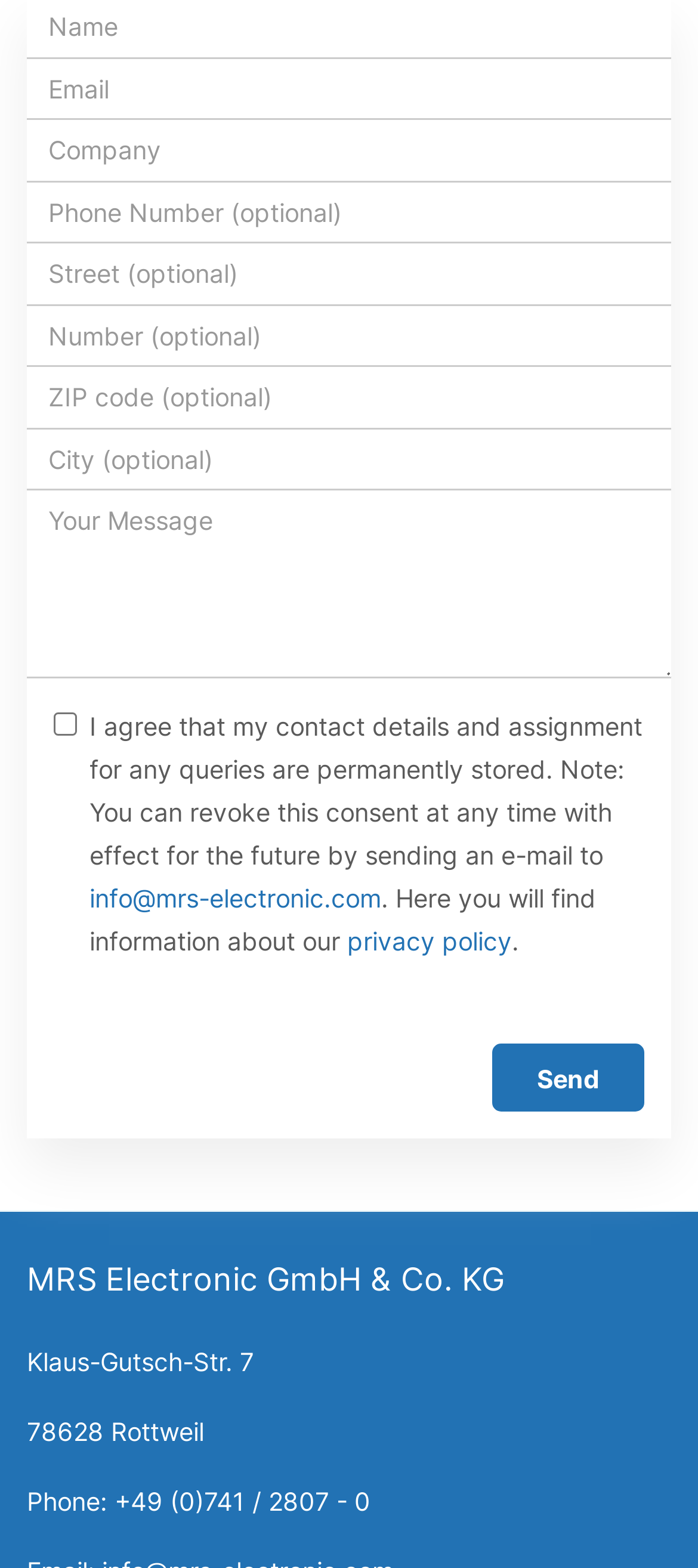What is the company's phone number?
Answer the question with as much detail as you can, using the image as a reference.

I found a link with the phone number '+49 (0)741 / 2807 - 0' which is associated with the 'Phone:' label, indicating that it is the company's phone number.